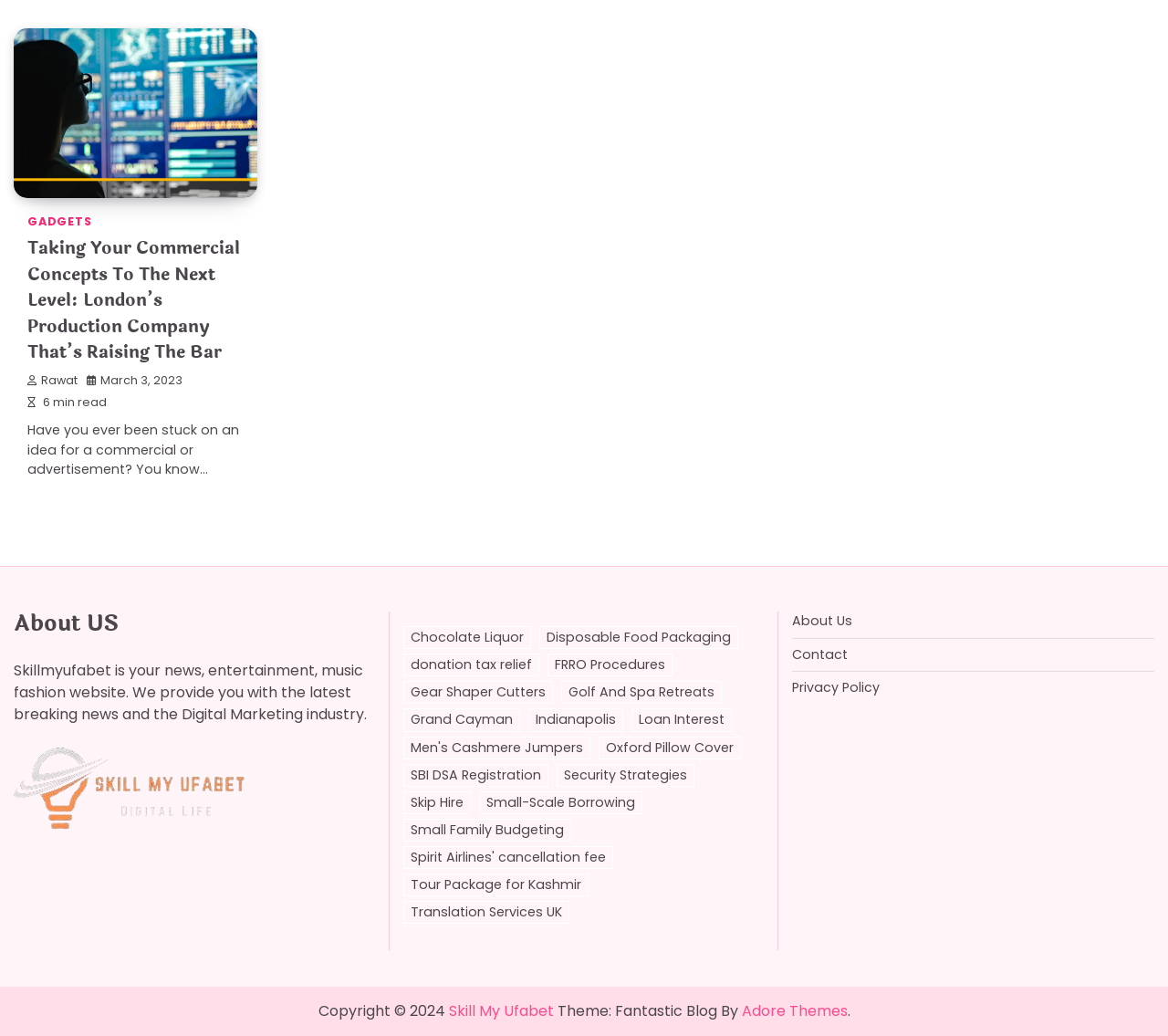Respond concisely with one word or phrase to the following query:
What is the topic of the article?

Commercial Concepts